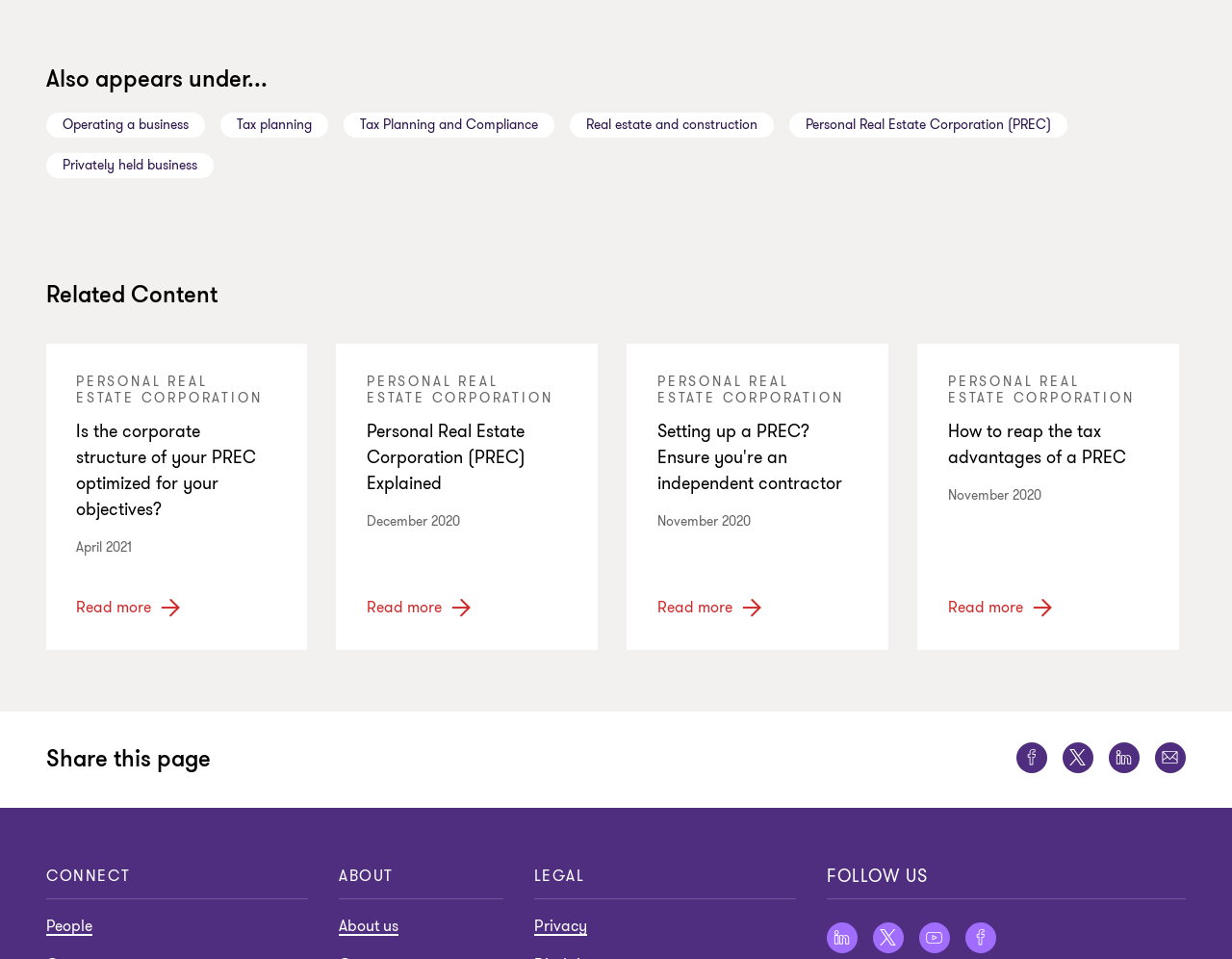Locate the bounding box coordinates of the clickable element to fulfill the following instruction: "Click on Operating a business". Provide the coordinates as four float numbers between 0 and 1 in the format [left, top, right, bottom].

[0.038, 0.117, 0.166, 0.143]